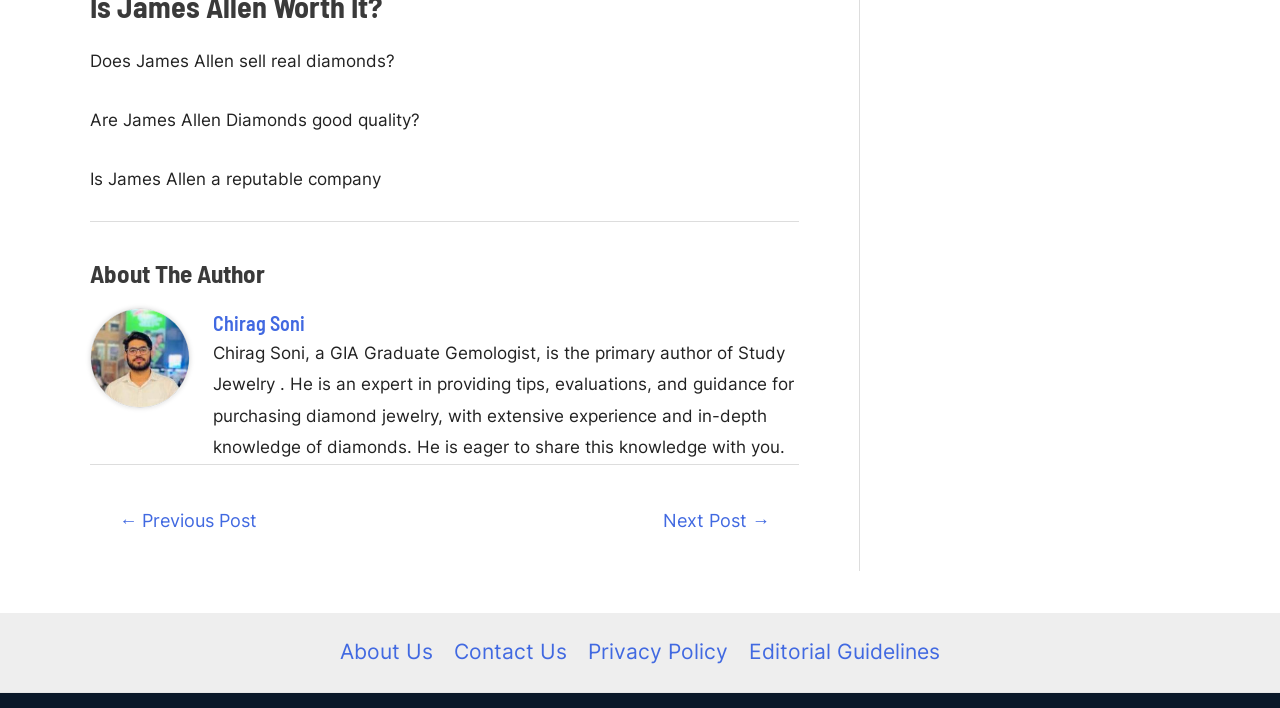Bounding box coordinates should be provided in the format (top-left x, top-left y, bottom-right x, bottom-right y) with all values between 0 and 1. Identify the bounding box for this UI element: Editorial Guidelines

[0.577, 0.894, 0.734, 0.949]